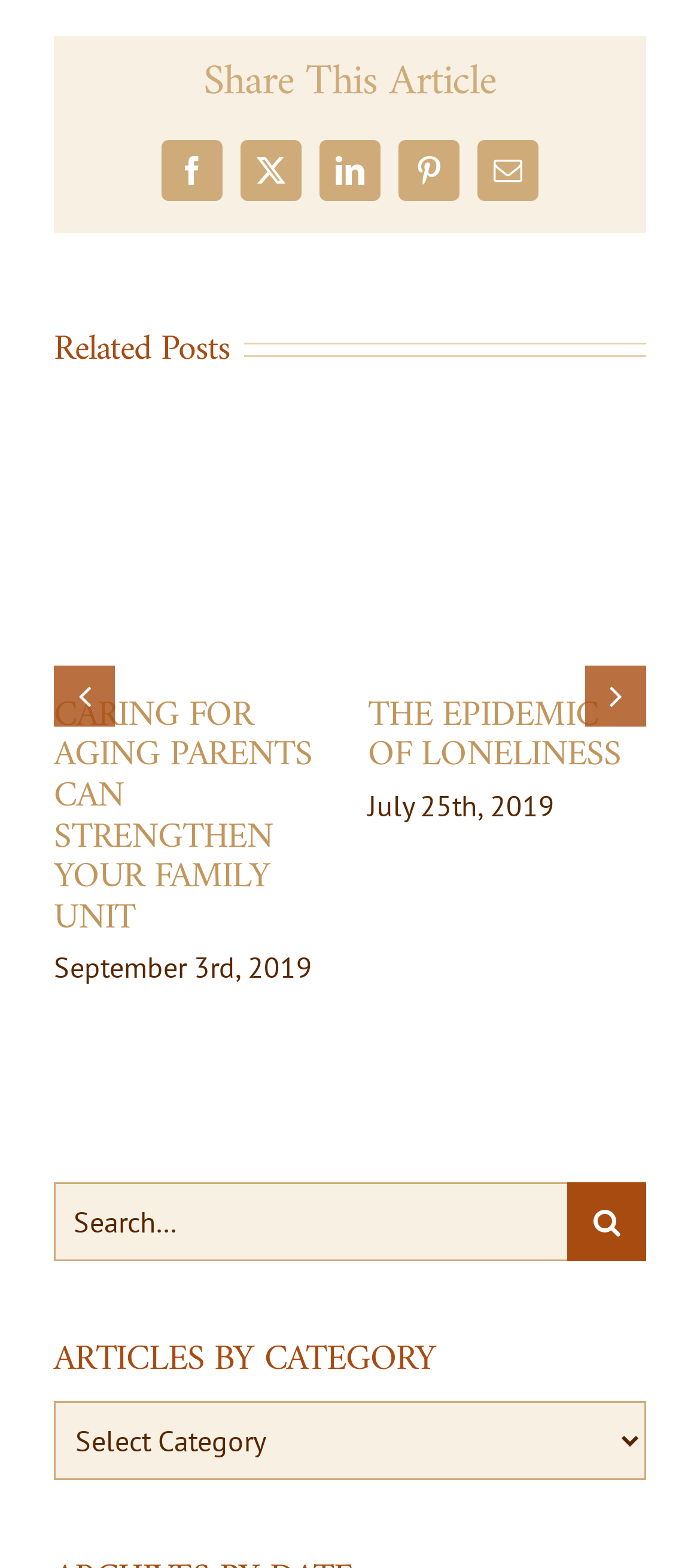Please answer the following query using a single word or phrase: 
What is the category of articles shown on the webpage?

Not specified